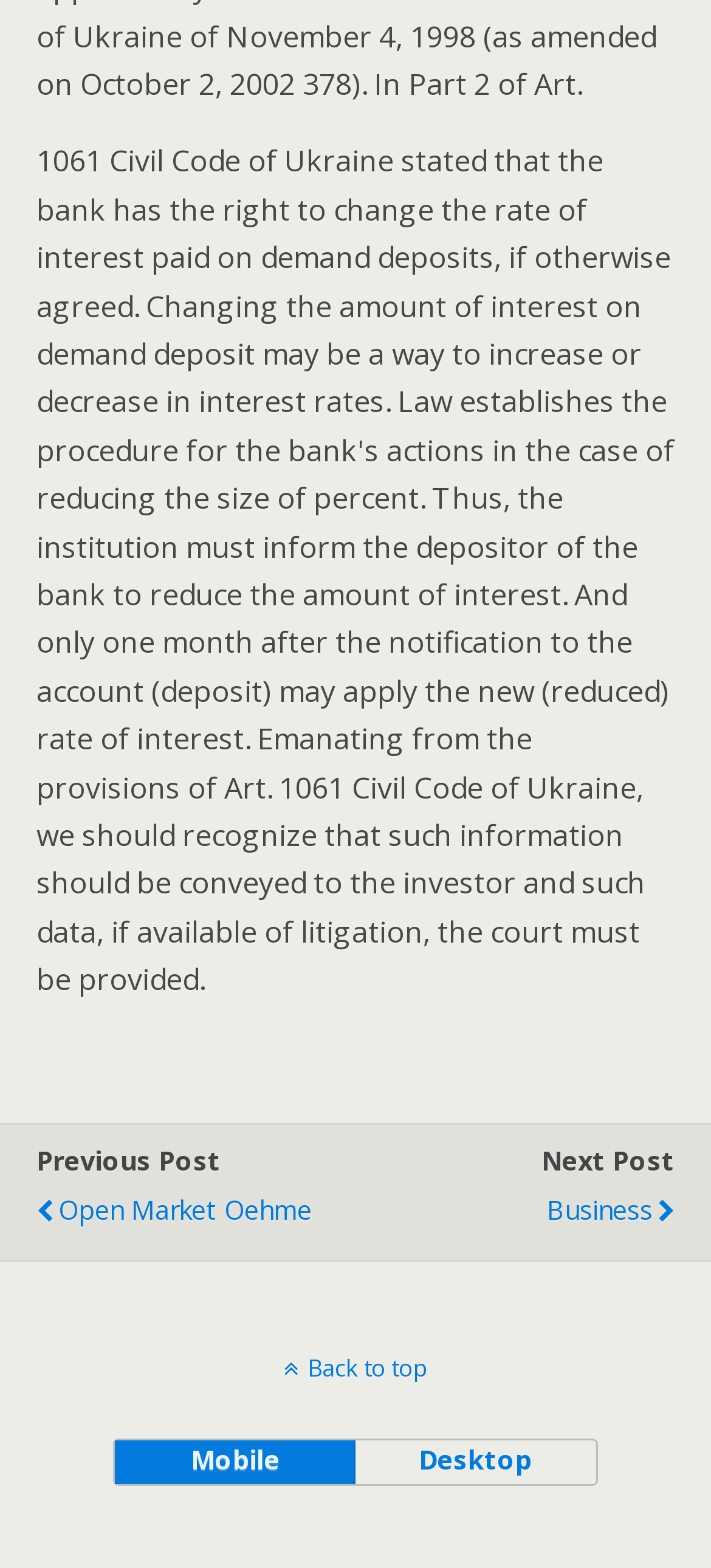Based on the image, please elaborate on the answer to the following question:
What is the position of the 'Next Post' button?

The 'Next Post' button has a bounding box coordinate of [0.762, 0.728, 0.949, 0.751], which suggests that it is located at the bottom left of the webpage. This button is likely used to navigate to the next article or post.